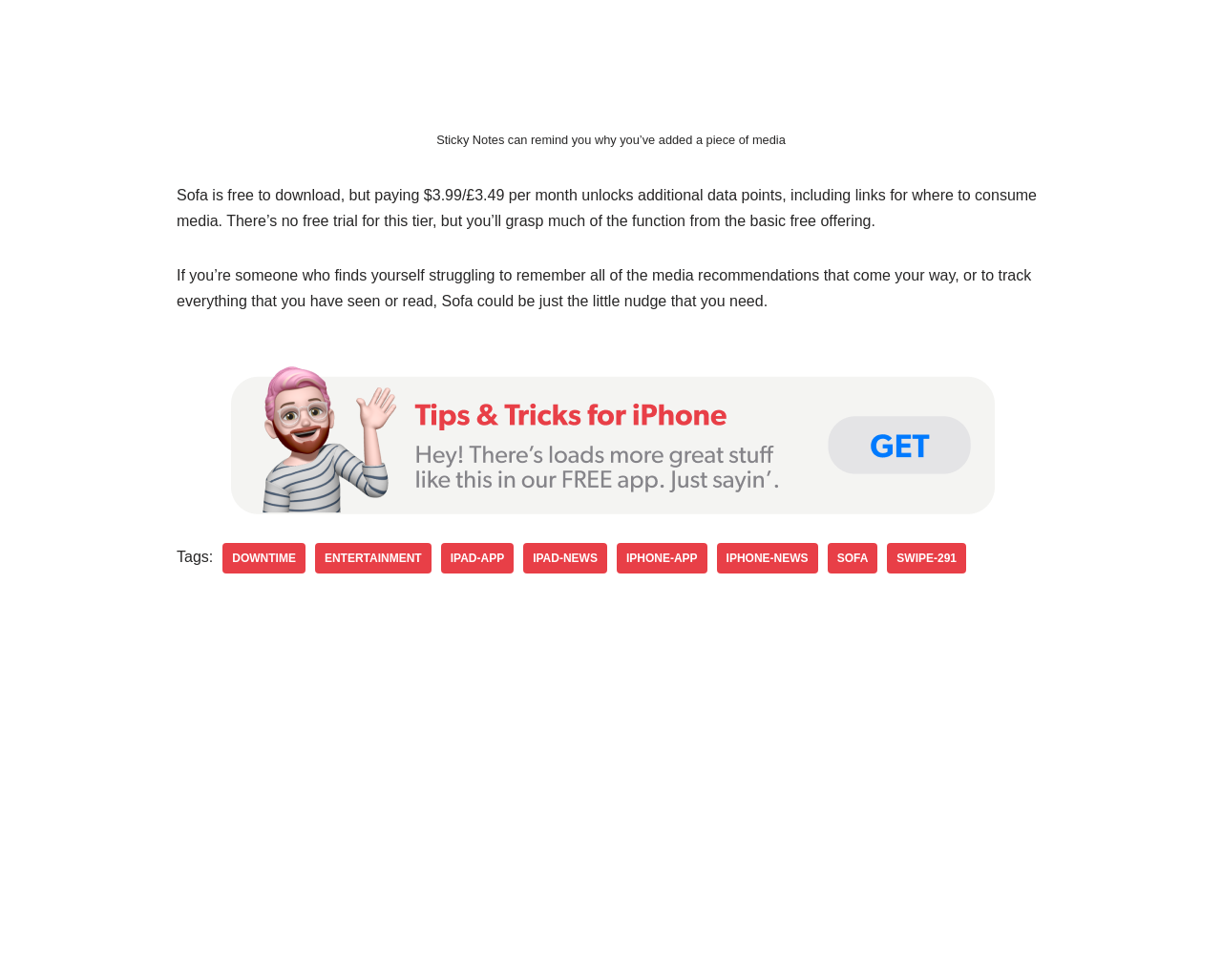Please specify the bounding box coordinates of the region to click in order to perform the following instruction: "Click on the link to learn more about Sofa".

[0.145, 0.35, 0.855, 0.525]